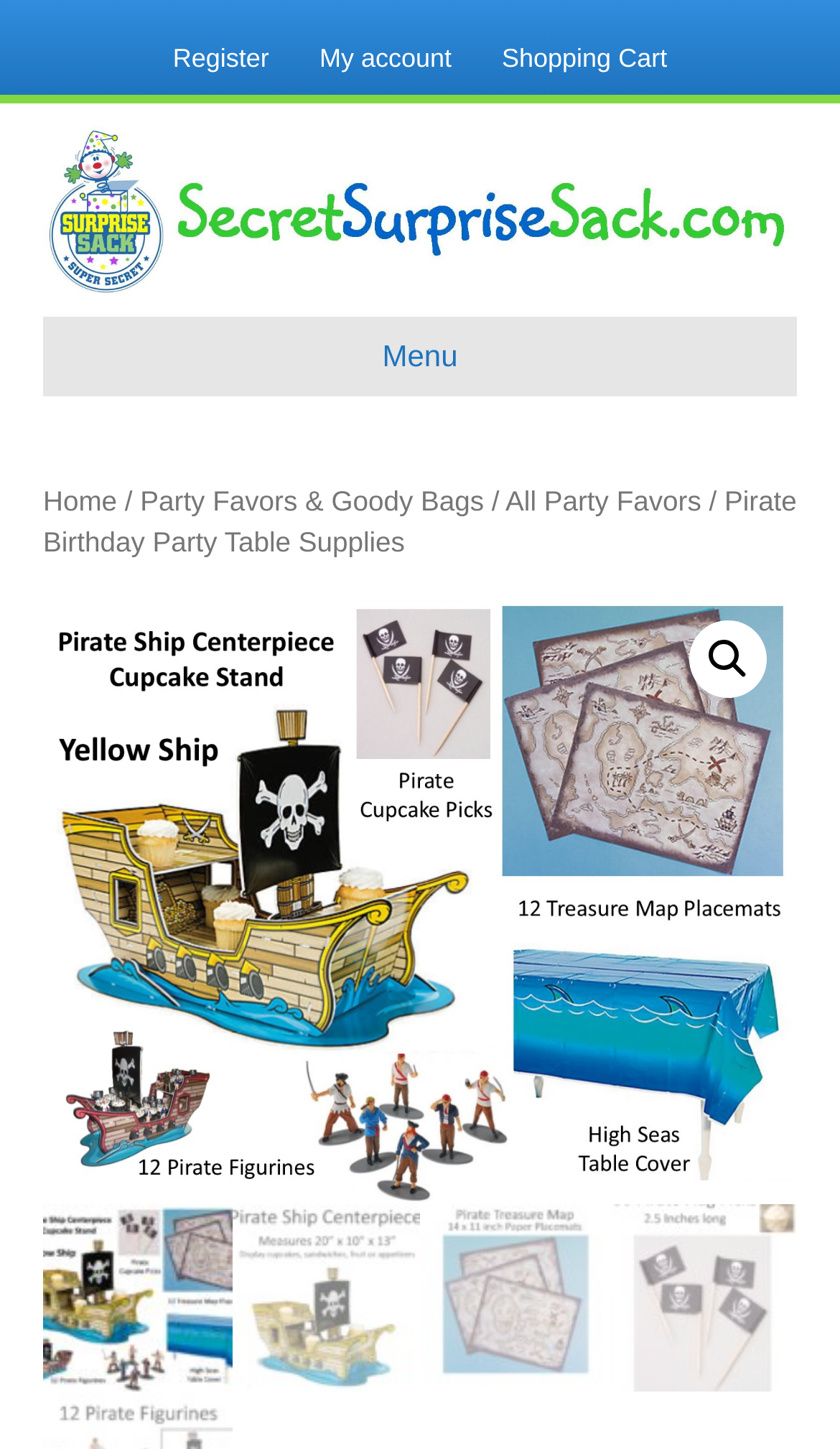What is the name of the website?
Provide a concise answer using a single word or phrase based on the image.

Secret Surprise Sack